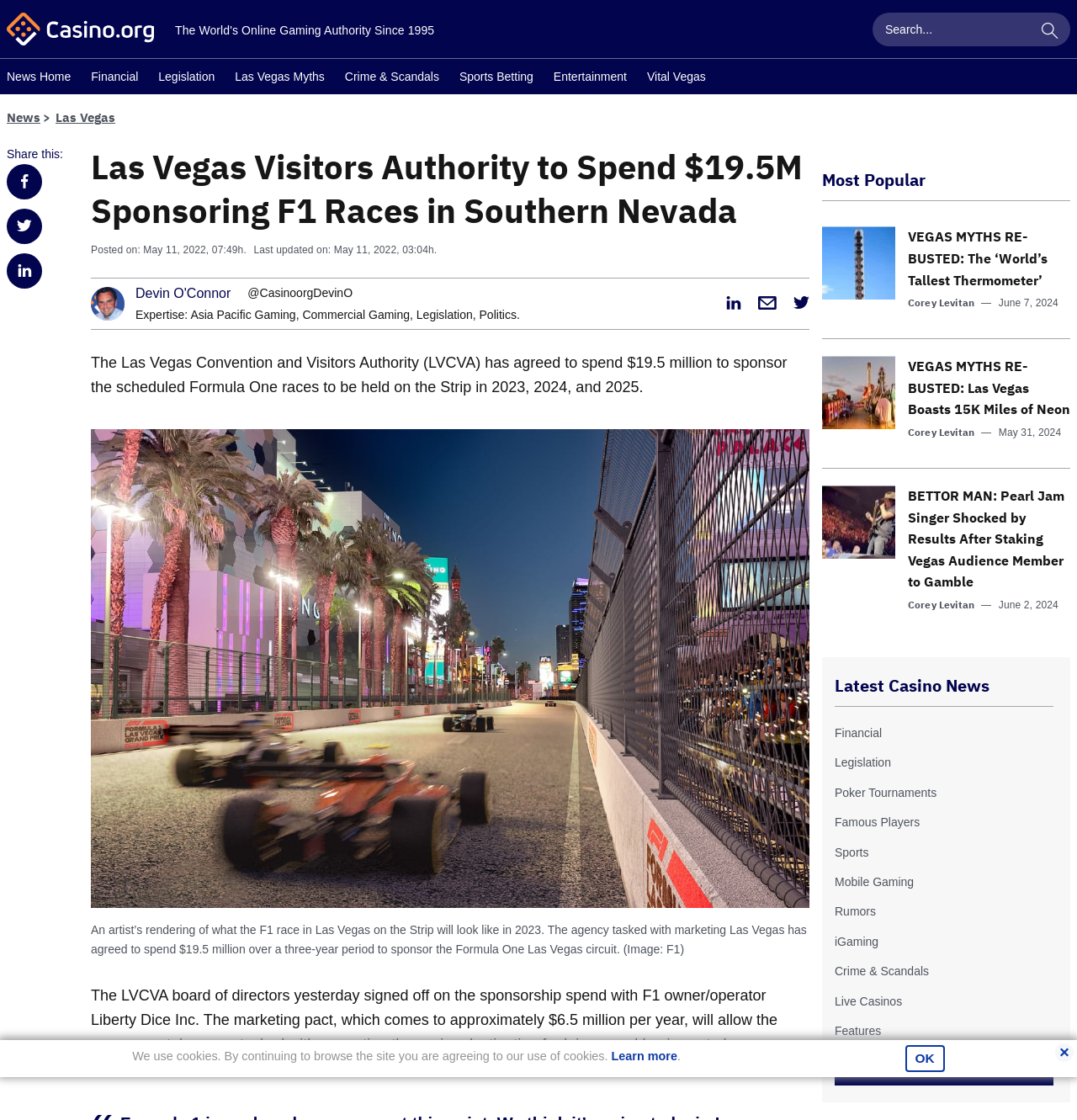Who is the author of the article?
Look at the image and answer the question with a single word or phrase.

Devin O'Connor